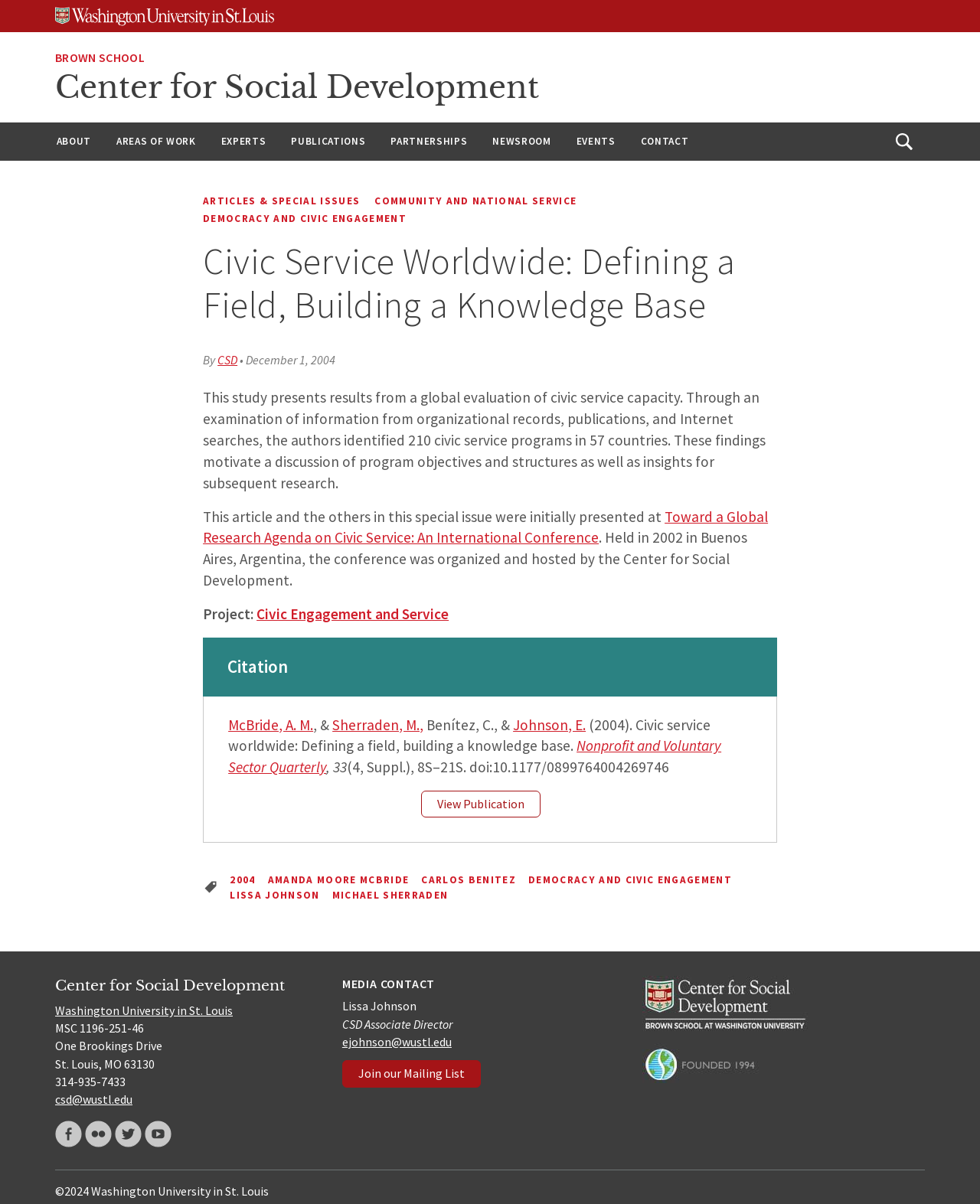Provide the bounding box coordinates of the area you need to click to execute the following instruction: "Open the search".

[0.905, 0.104, 0.941, 0.131]